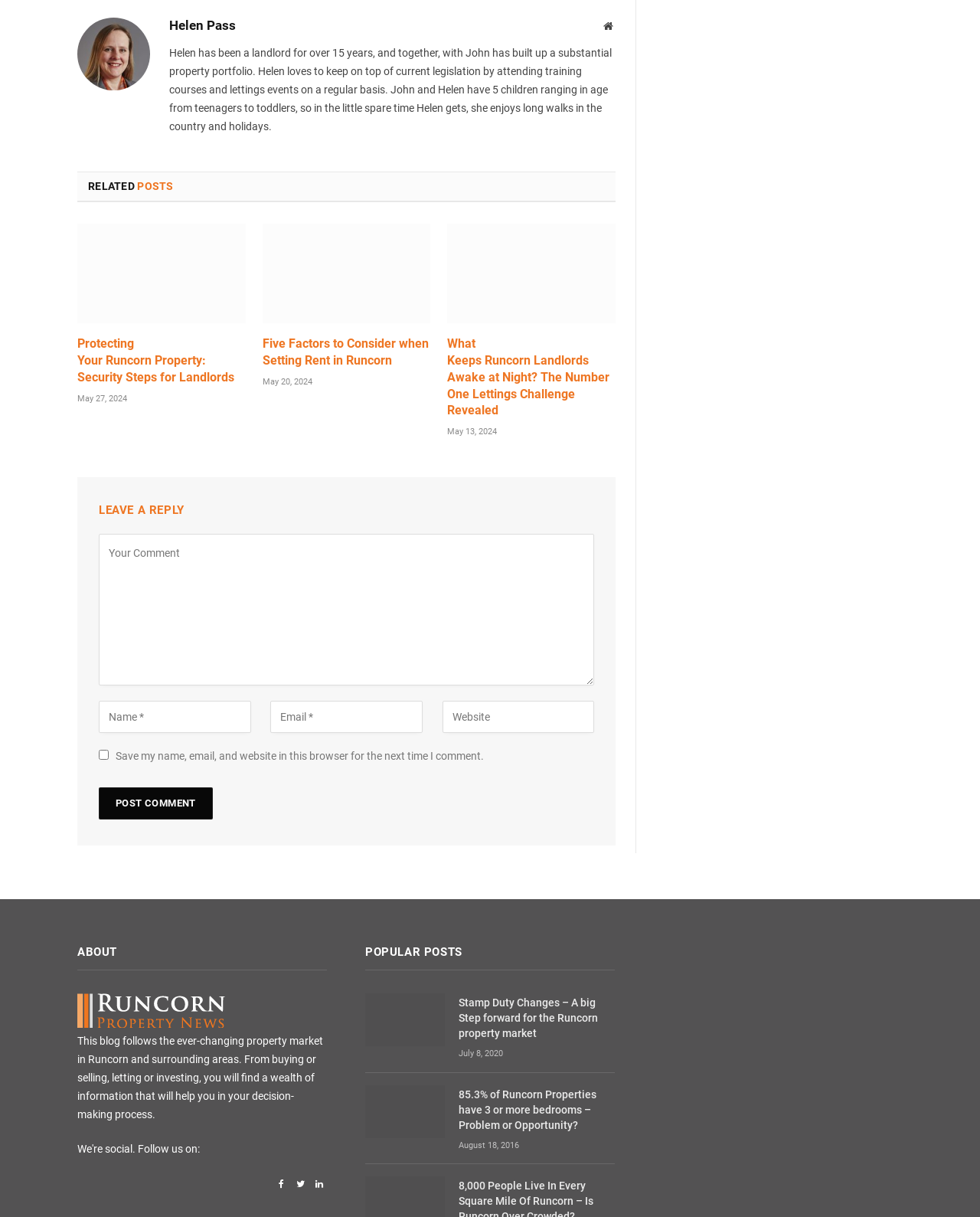Utilize the details in the image to thoroughly answer the following question: How many children do John and Helen have?

The webpage mentions 'John and Helen have 5 children ranging in age from teenagers to toddlers...' in the static text element, indicating that they have 5 children.